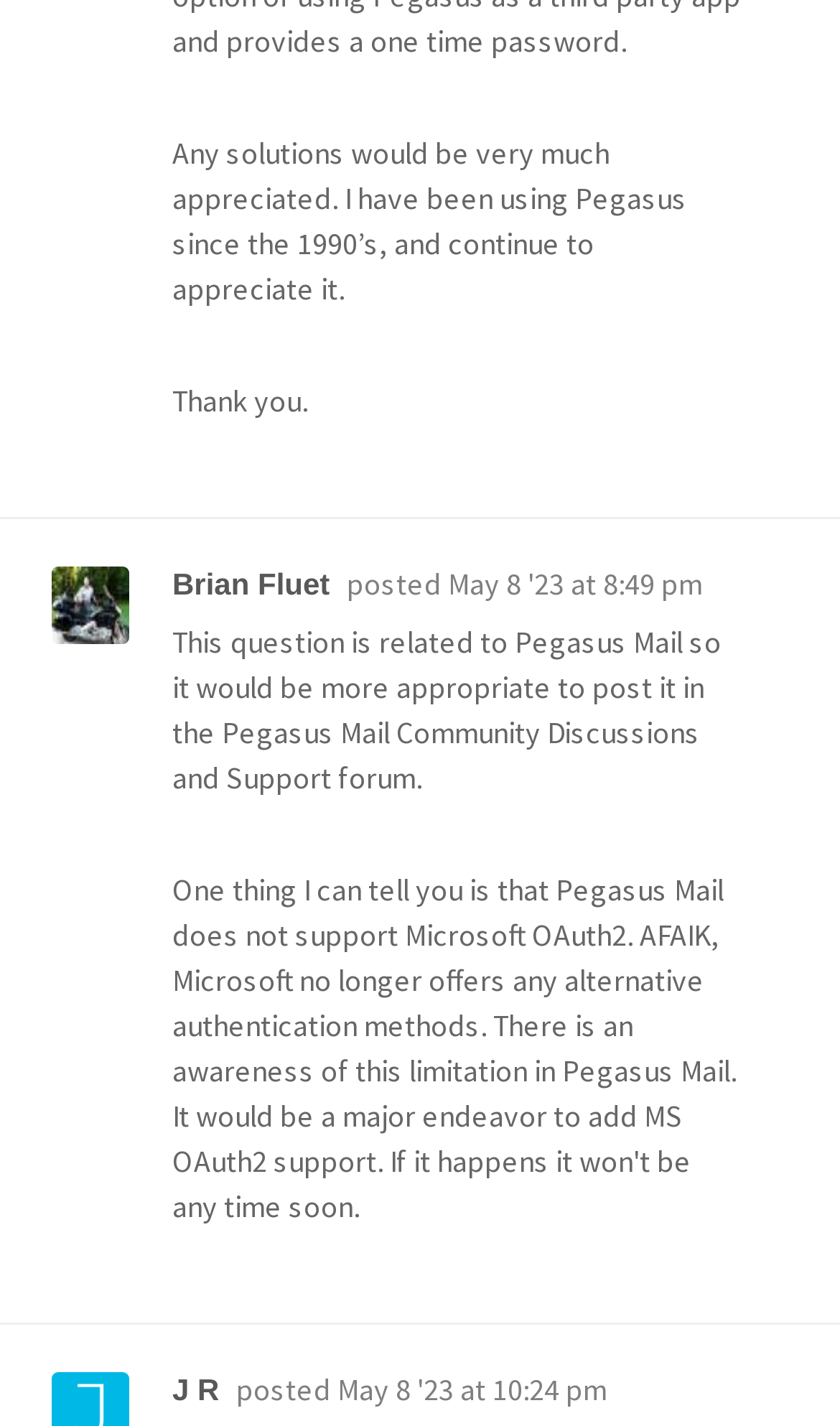What is the topic of the first post?
Use the information from the screenshot to give a comprehensive response to the question.

The first post mentions 'Pegasus Mail' and expresses appreciation for it, suggesting that the topic is related to Pegasus Mail.